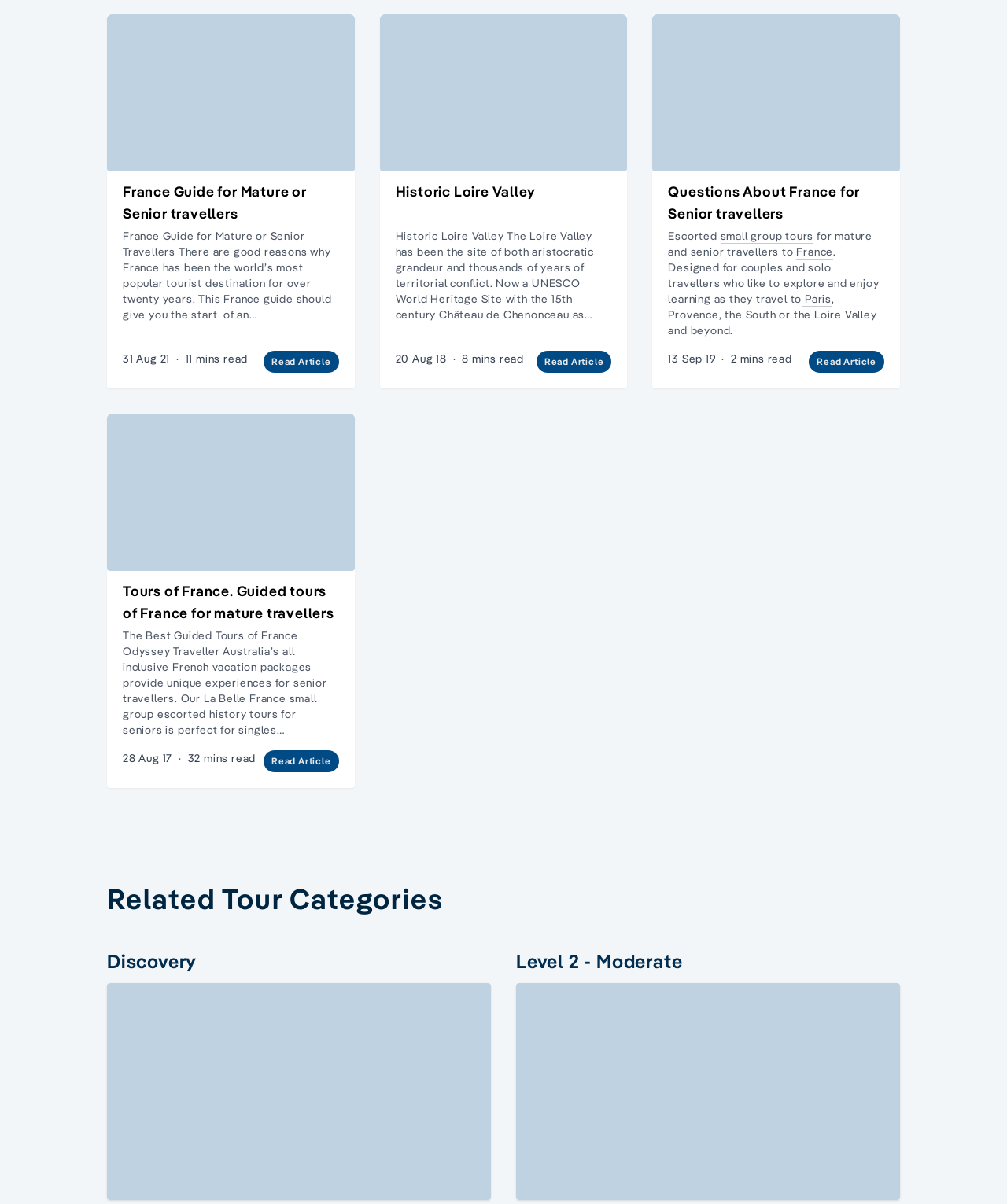Identify the bounding box coordinates for the element you need to click to achieve the following task: "Read Questions About France for Senior travellers". Provide the bounding box coordinates as four float numbers between 0 and 1, in the form [left, top, right, bottom].

[0.664, 0.15, 0.878, 0.187]